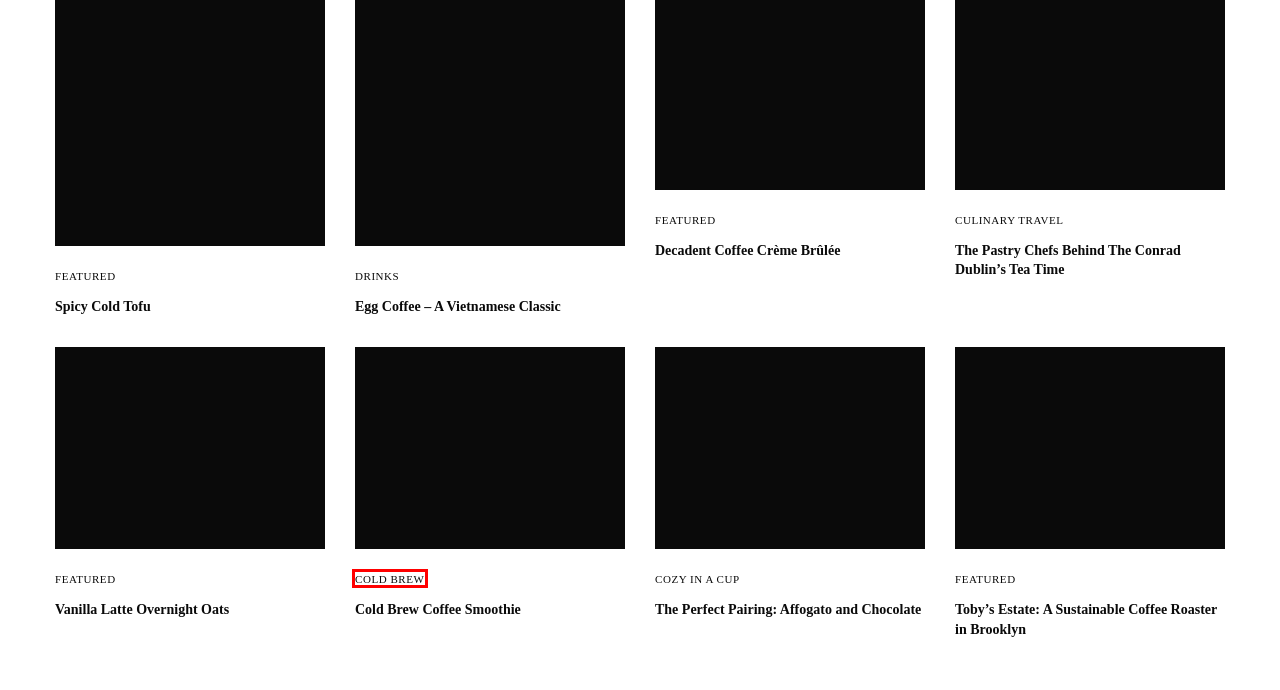You have been given a screenshot of a webpage, where a red bounding box surrounds a UI element. Identify the best matching webpage description for the page that loads after the element in the bounding box is clicked. Options include:
A. Cold Brew Archives - Honest Cooking
B. The Pastry Chefs Behind The Conrad Dublin's Tea Time
C. Egg Coffee - A Vietnamese Classic - Honest Cooking
D. Toby's Estate: A Sustainable Coffee Roaster in Brooklyn - Honest Cooking
E. Cold Brew Coffee Smoothie - Honest Cooking
F. Wine, Beer, Cocktails, Non-Alcoholic and Coffee on Honest Cooking
G. Decadent Coffee Crème Brûlée - Honest Cooking Magazine
H. Cozy in a Cup Archives - Honest Cooking

A